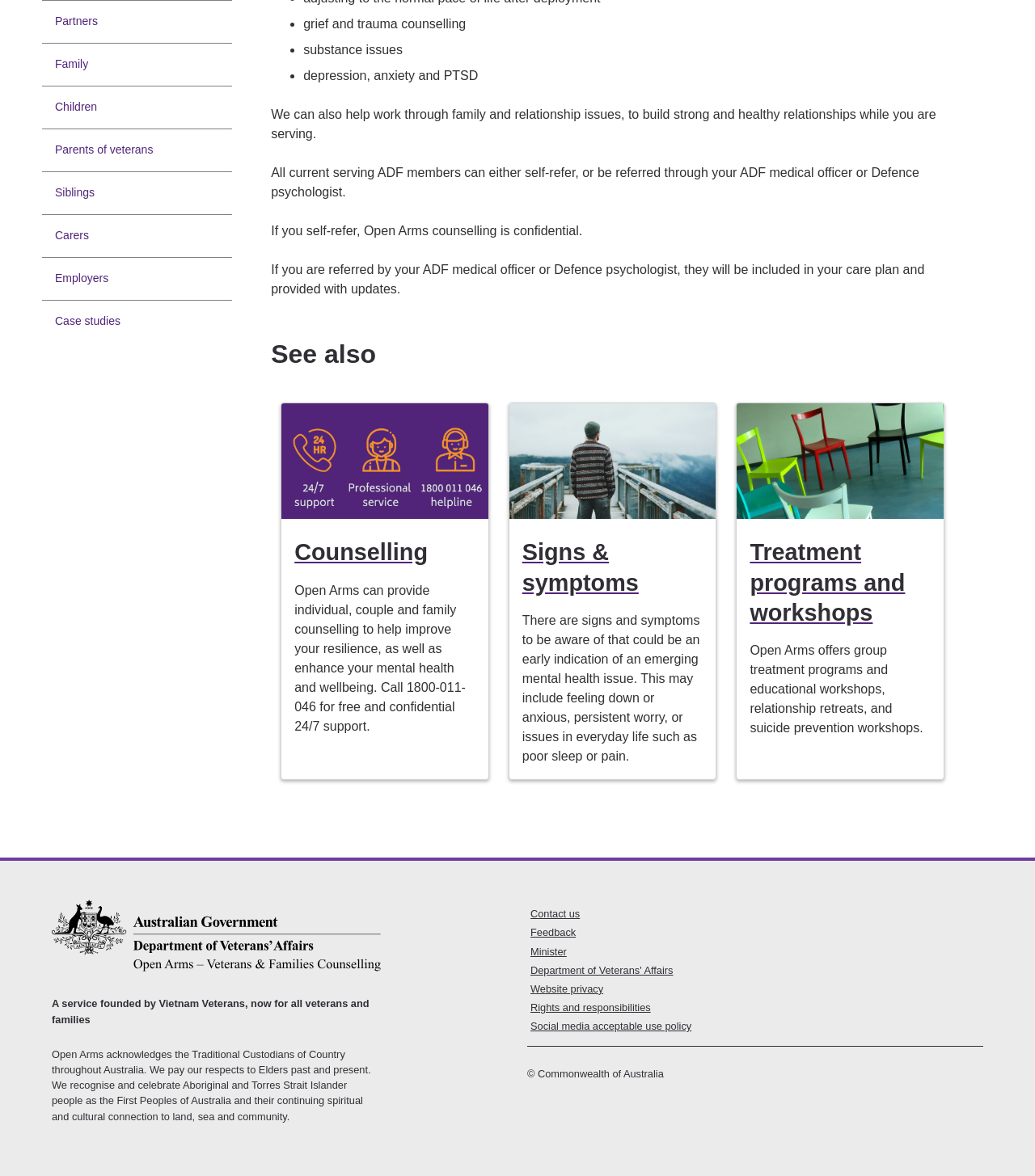Provide the bounding box coordinates for the UI element described in this sentence: "Department of Veterans' Affairs". The coordinates should be four float values between 0 and 1, i.e., [left, top, right, bottom].

[0.512, 0.82, 0.65, 0.83]